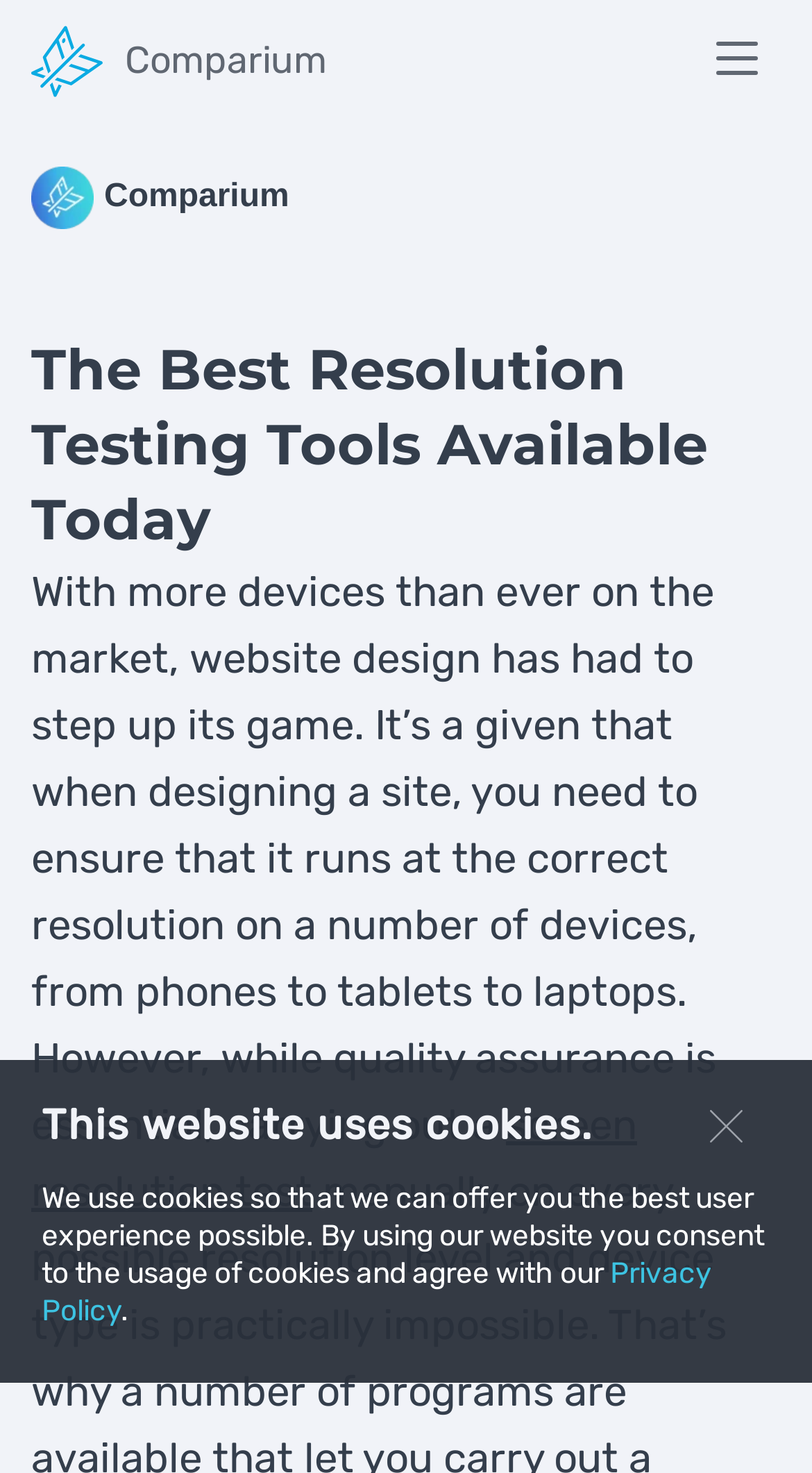Based on the image, give a detailed response to the question: What is the purpose of website design?

According to the webpage, website design has to ensure that the site runs at the correct resolution on a number of devices, from phones to tablets to laptops.